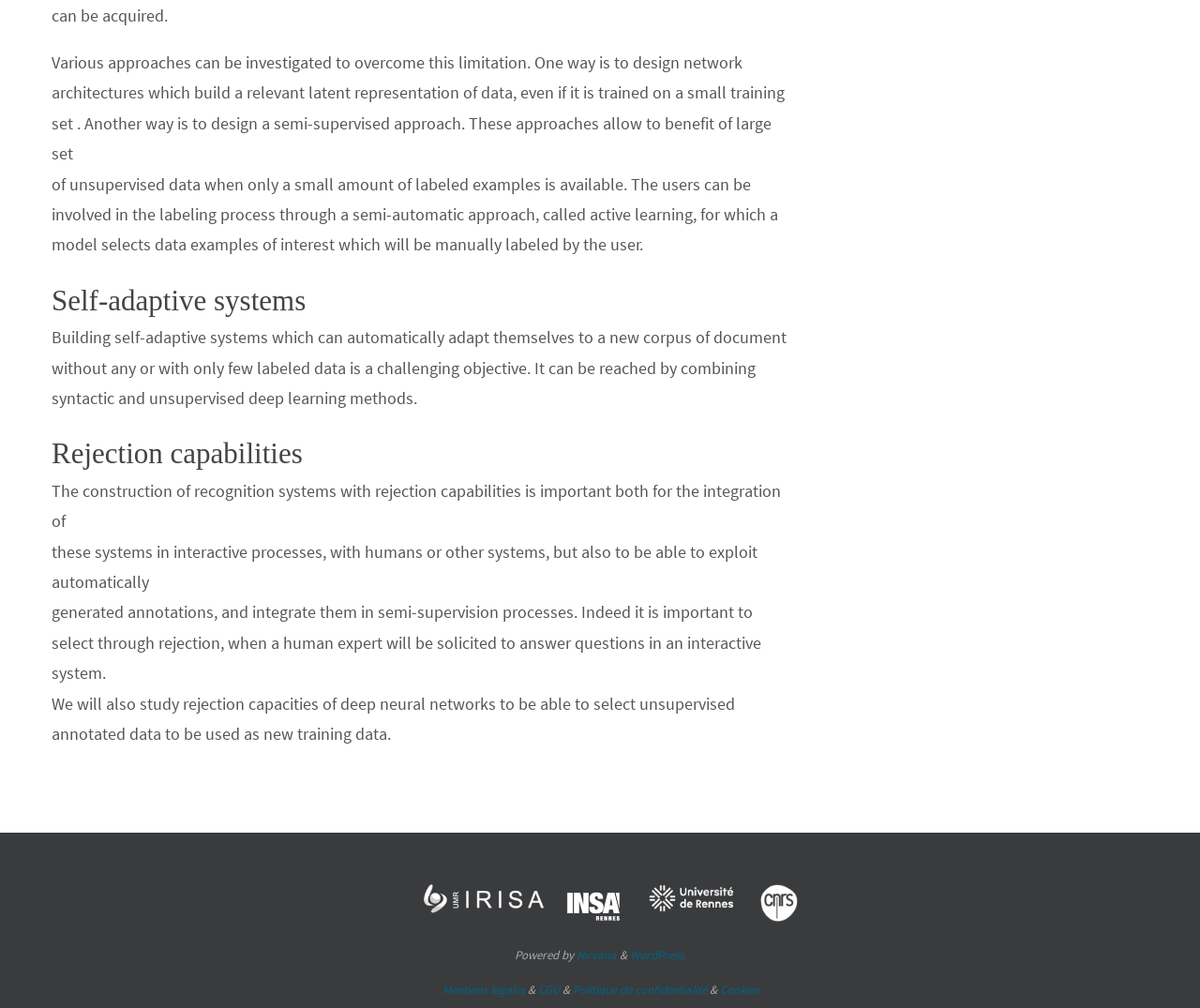Give a concise answer using one word or a phrase to the following question:
How many institutions are mentioned at the bottom of the webpage?

4